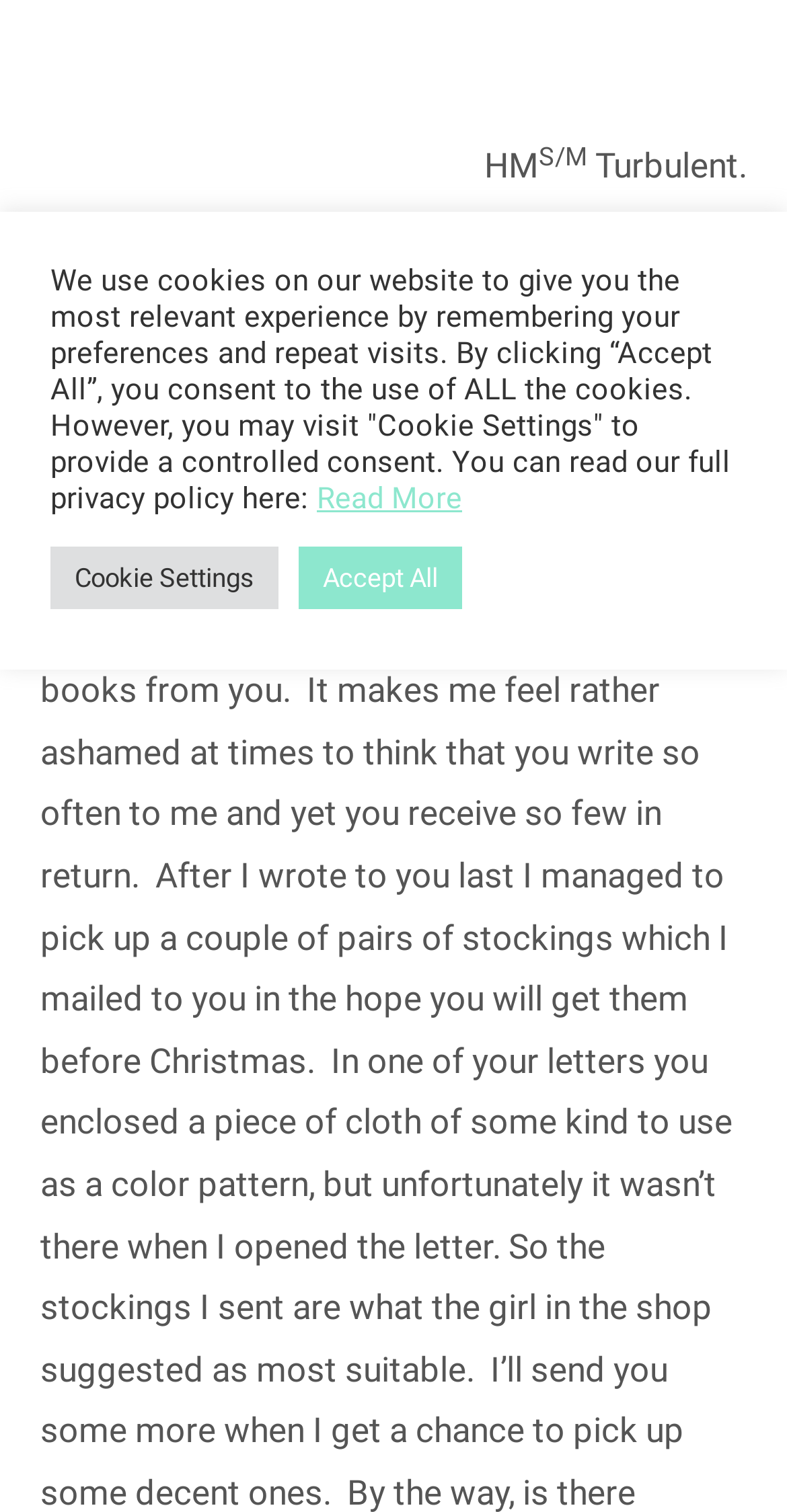Using the provided description Accept All, find the bounding box coordinates for the UI element. Provide the coordinates in (top-left x, top-left y, bottom-right x, bottom-right y) format, ensuring all values are between 0 and 1.

[0.379, 0.361, 0.587, 0.403]